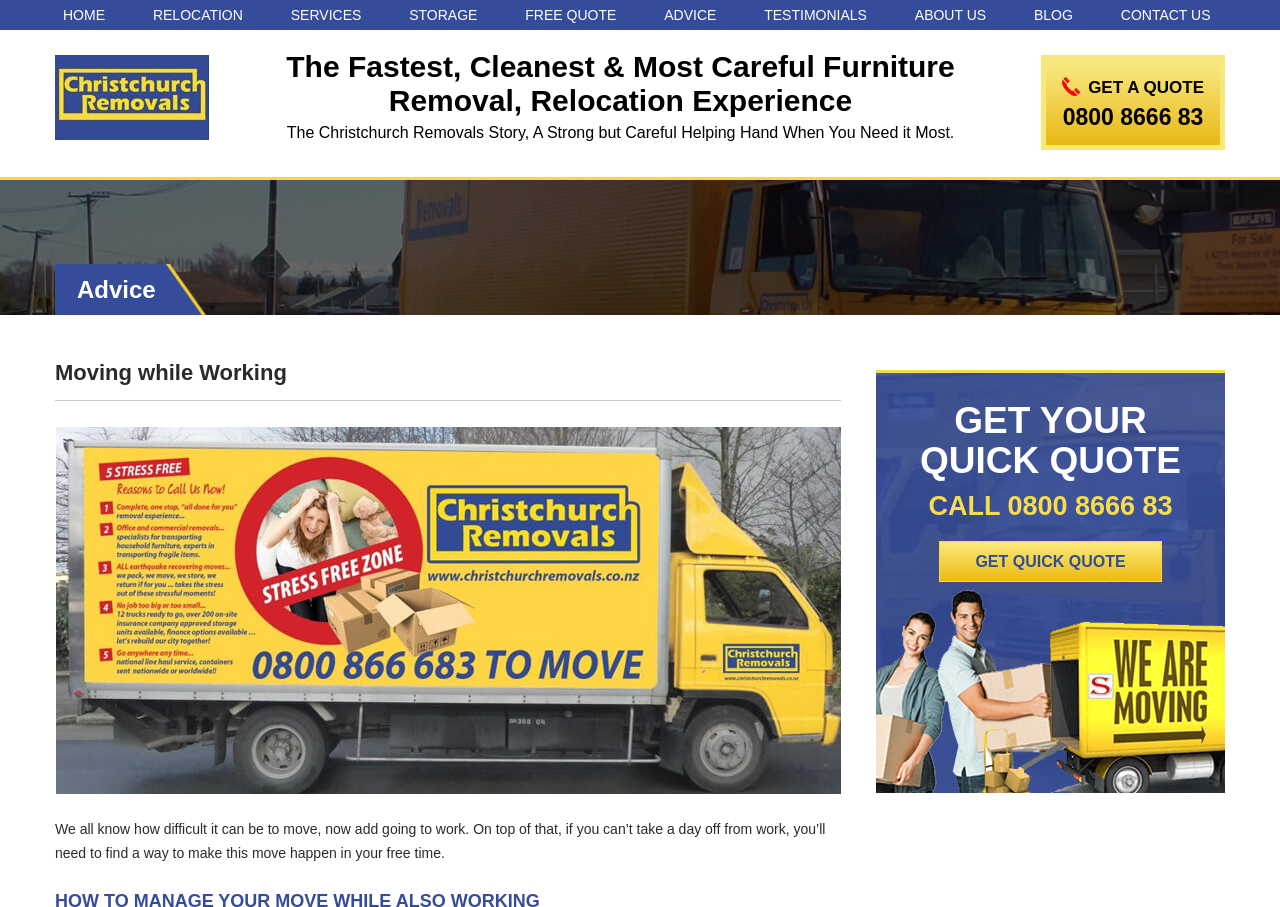Respond to the following query with just one word or a short phrase: 
How many navigation links are there?

9